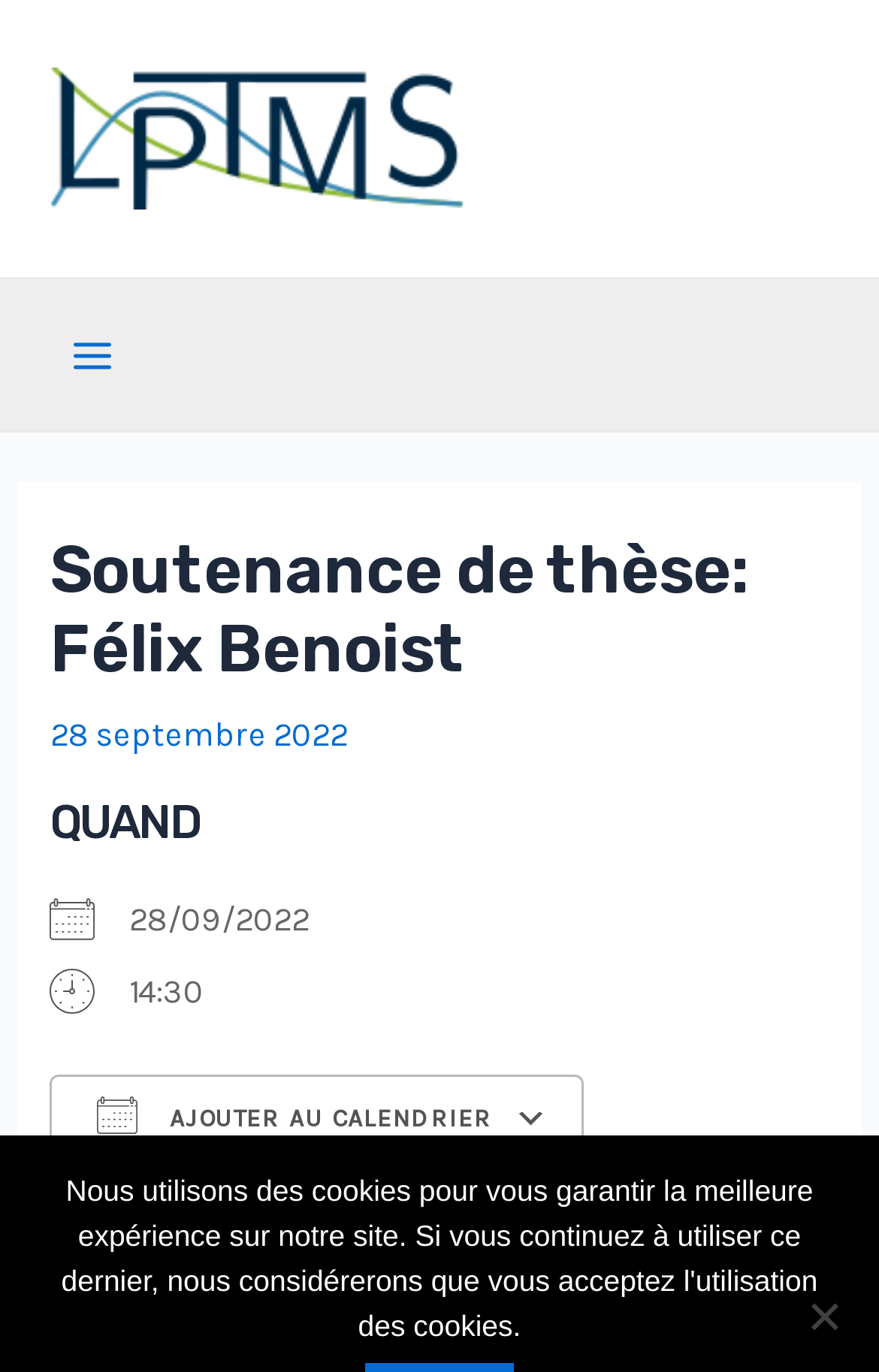Identify the bounding box coordinates for the UI element described as follows: "Main Menu". Ensure the coordinates are four float numbers between 0 and 1, formatted as [left, top, right, bottom].

[0.051, 0.224, 0.159, 0.293]